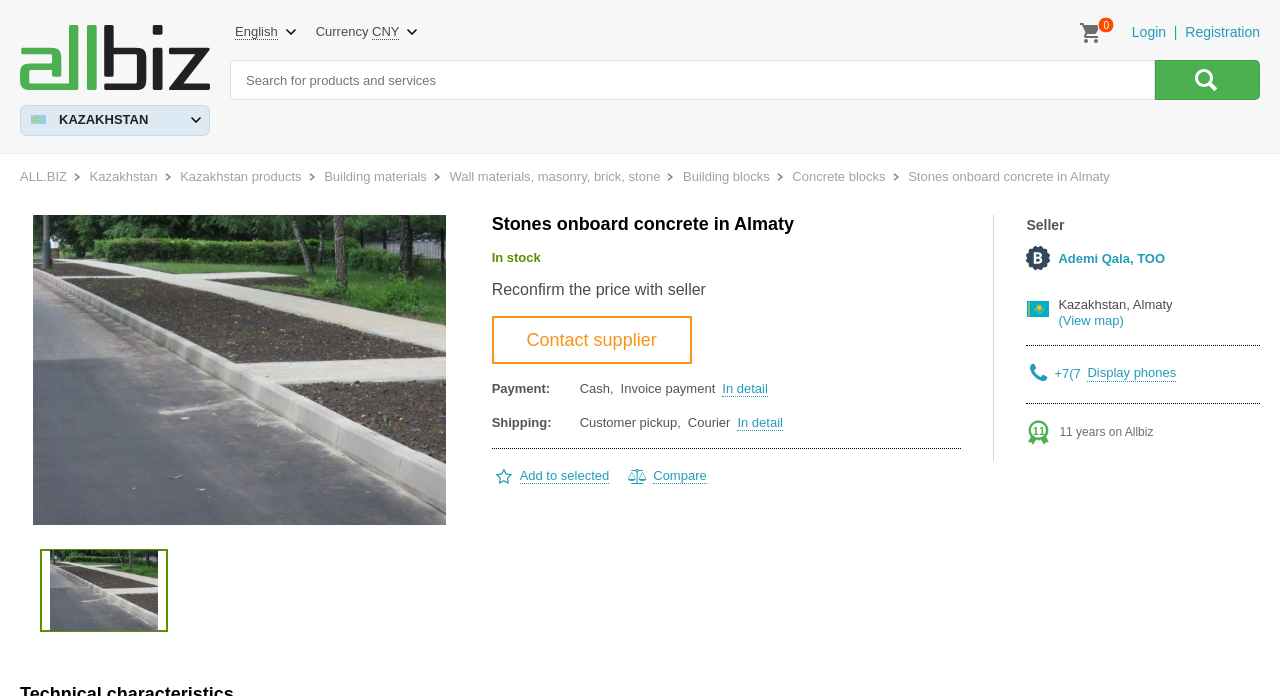Answer the question with a brief word or phrase:
What is the name of the seller?

Ademi Qala, TOO